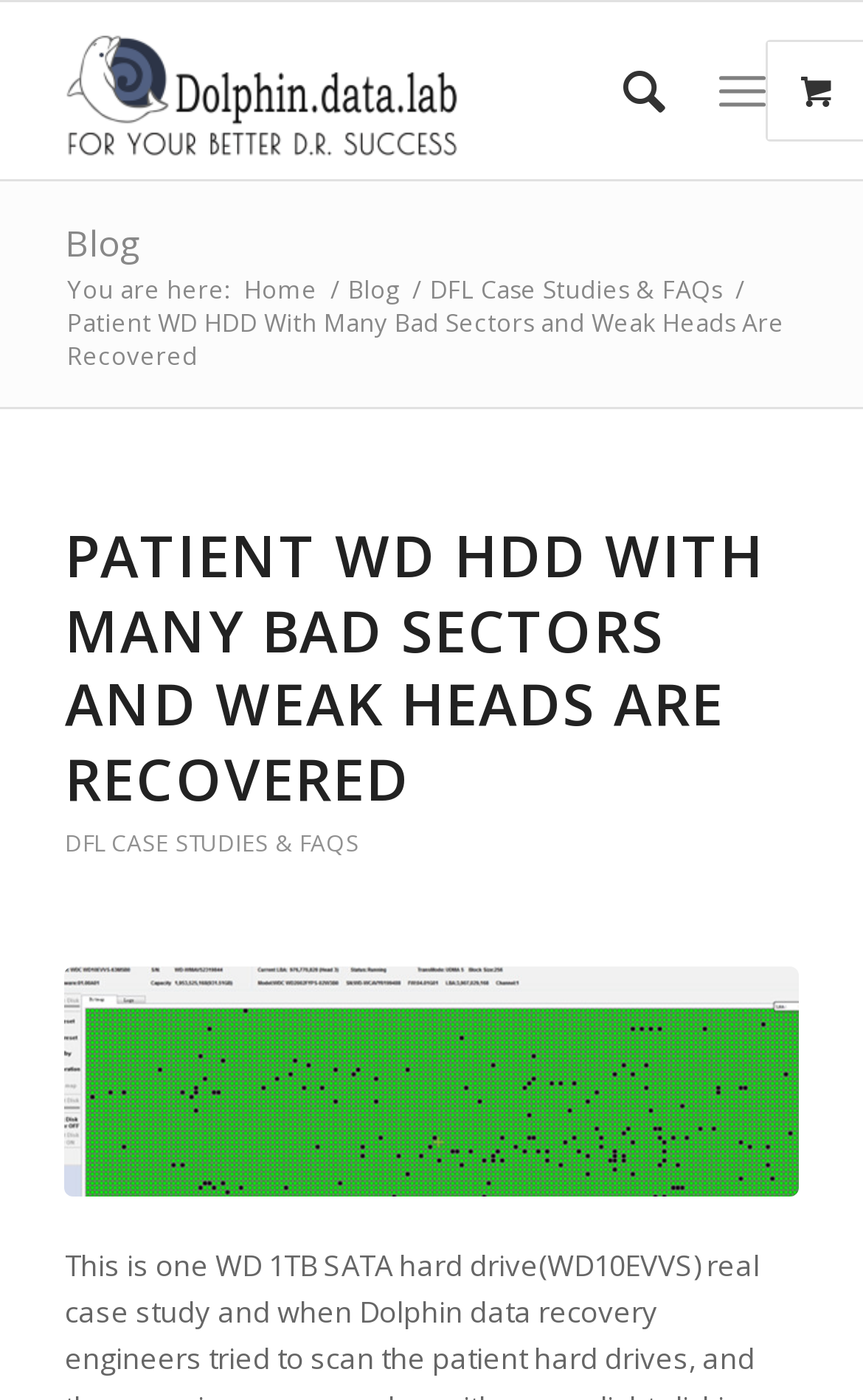Offer a meticulous caption that includes all visible features of the webpage.

This webpage is about a case study of a Western Digital (WD) 1TB SATA hard drive (WD10EVVS) recovery by Dolphin Data Lab. 

At the top left of the page, there is the Dolphin Data Lab logo, which is an image. Next to the logo, there are two menu items: "Search" and "Menu". 

Below the logo and menu items, there is a navigation bar with links to "Home", "Blog", and "DFL Case Studies & FAQs". 

The main content of the page is a case study article, which is titled "Patient WD HDD With Many Bad Sectors and Weak Heads Are Recovered". The title is a large heading that spans almost the entire width of the page. 

Below the title, there is a link to "DFL CASE STUDIES & FAQS" and another link to a related article, "very-bad-hdd-recovery-by-dfl-srp".